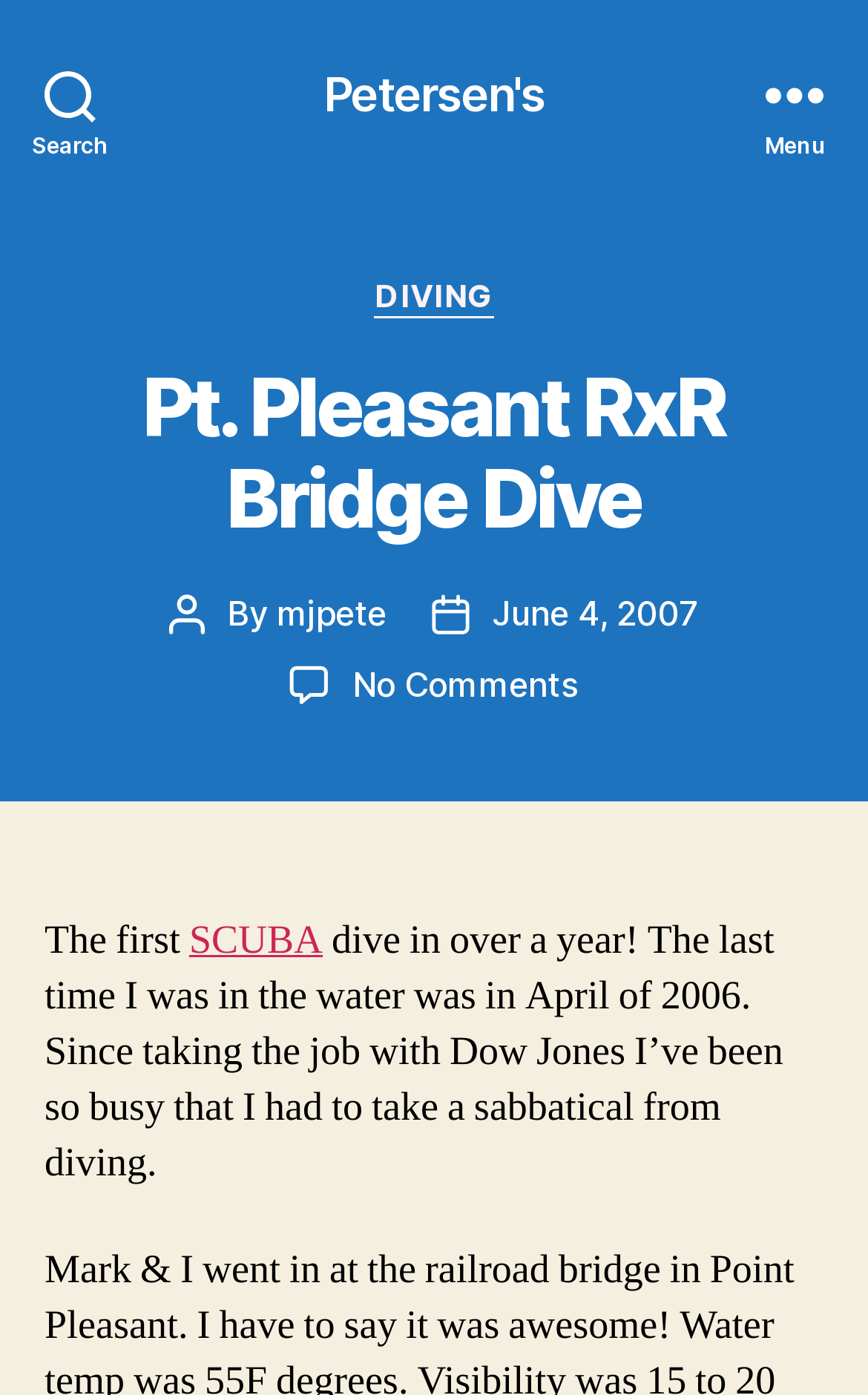What is the name of the bridge?
Using the image as a reference, answer the question in detail.

I found the name of the bridge by looking at the title of the post, which is 'Pt. Pleasant RxR Bridge Dive'. This indicates that the bridge being referred to is the Pt. Pleasant RxR Bridge.